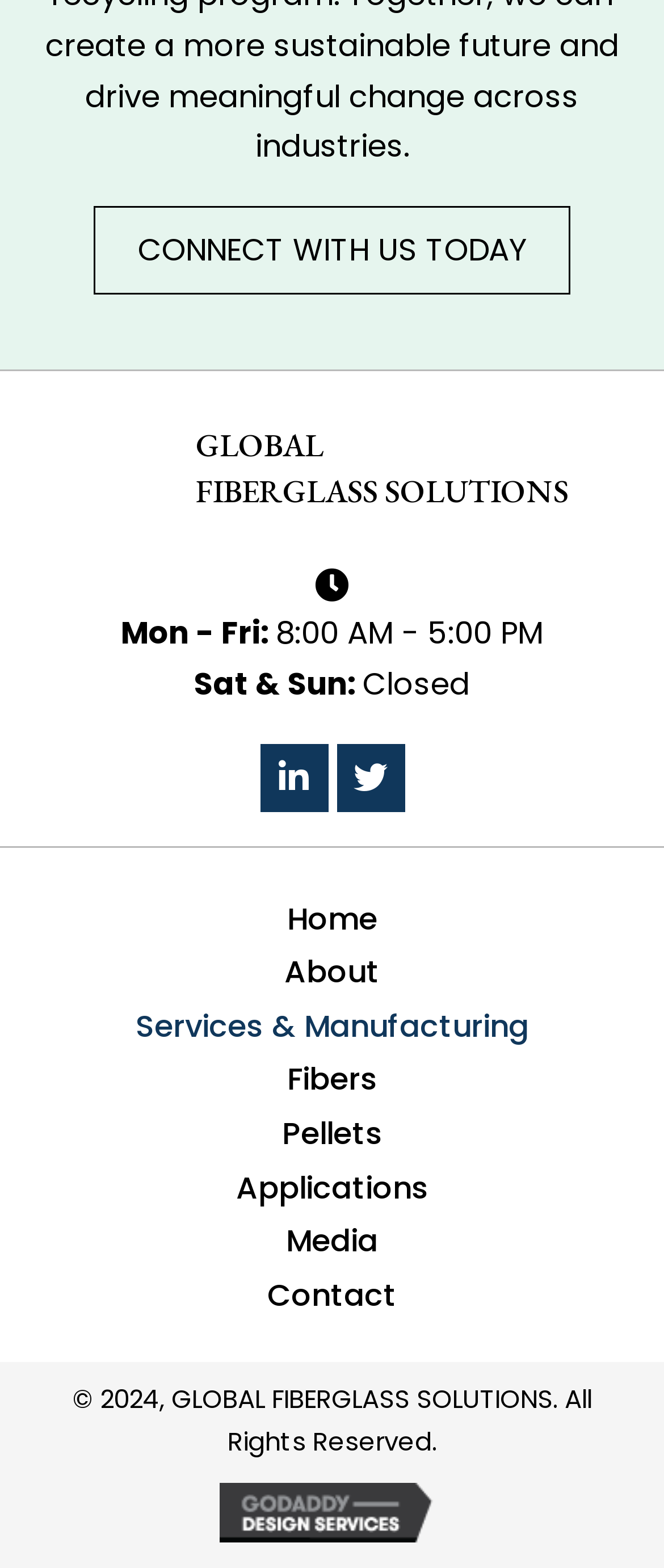What is the company name?
Using the visual information, reply with a single word or short phrase.

GLOBAL FIBERGLASS SOLUTIONS